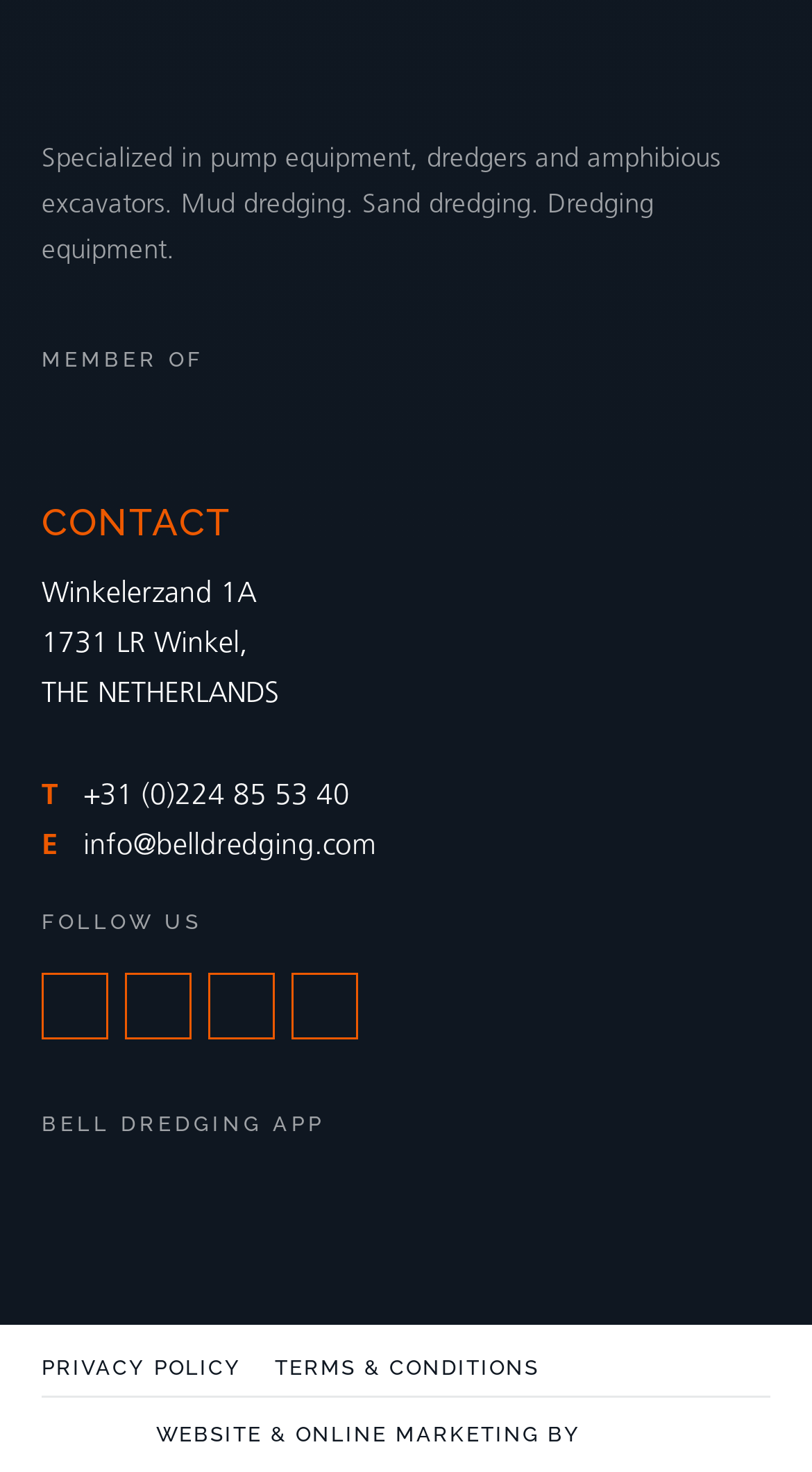Please predict the bounding box coordinates of the element's region where a click is necessary to complete the following instruction: "View the company's privacy policy". The coordinates should be represented by four float numbers between 0 and 1, i.e., [left, top, right, bottom].

[0.051, 0.923, 0.297, 0.937]